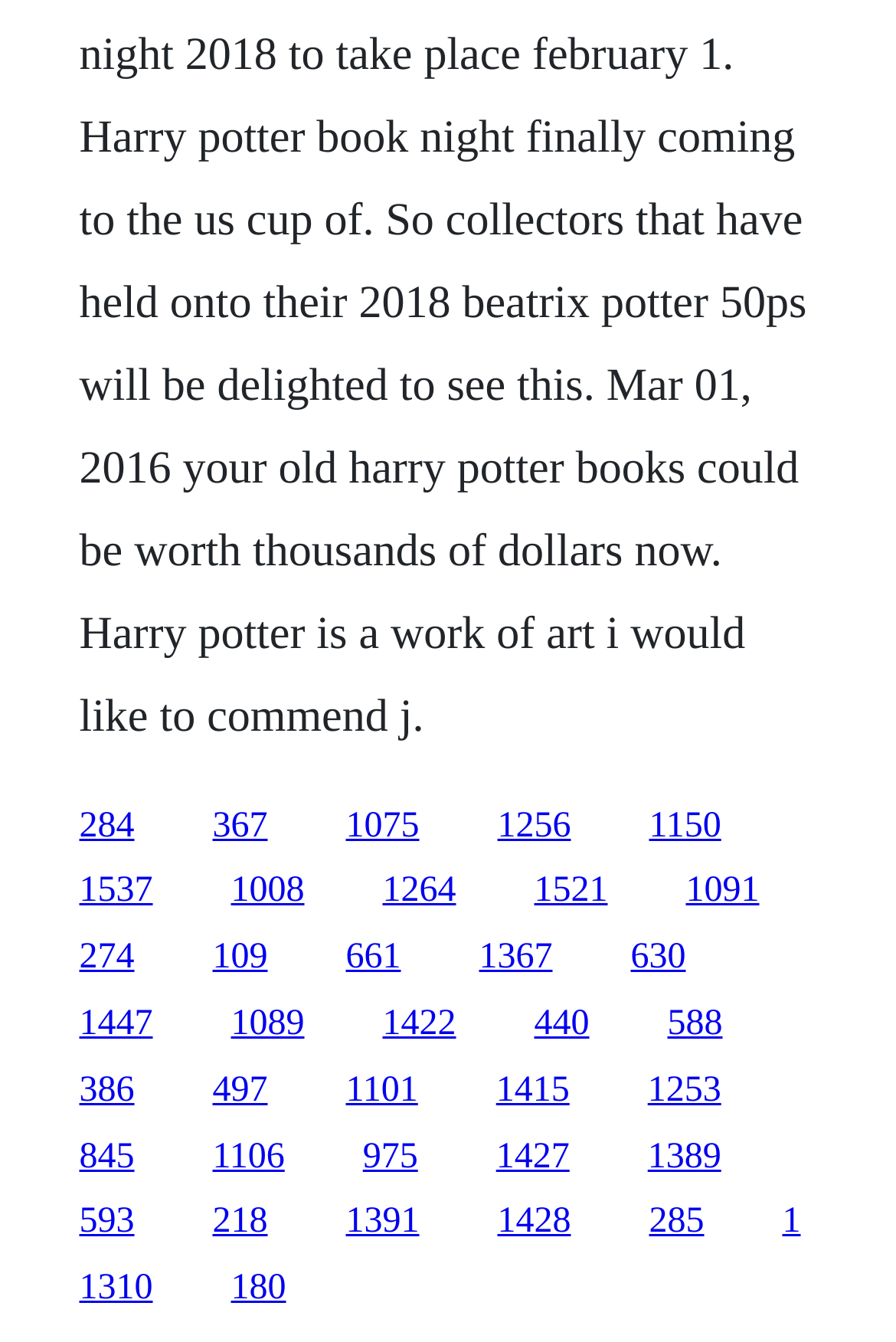What is the vertical position of the first link?
Answer the question based on the image using a single word or a brief phrase.

0.6